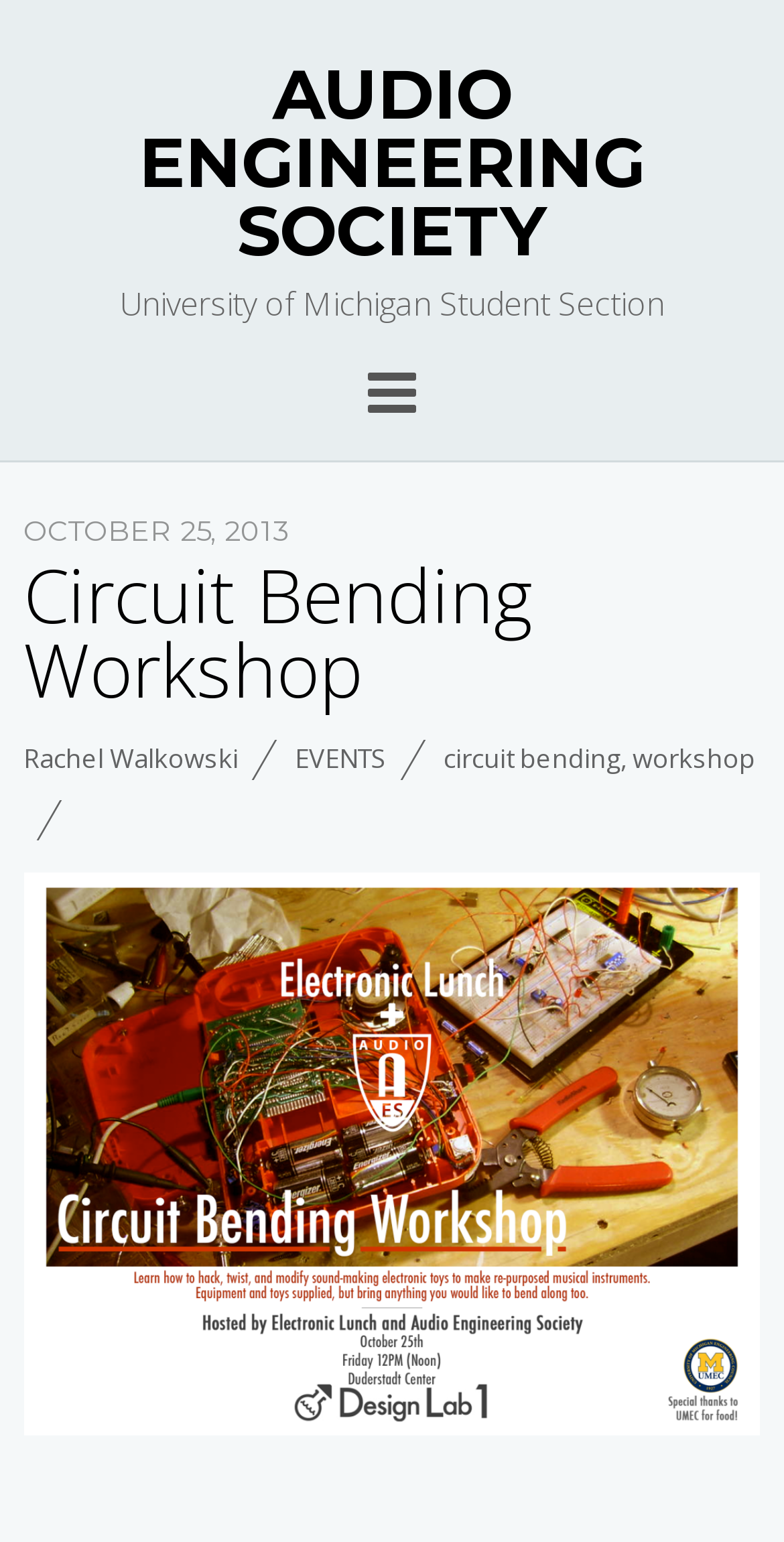Provide the bounding box coordinates, formatted as (top-left x, top-left y, bottom-right x, bottom-right y), with all values being floating point numbers between 0 and 1. Identify the bounding box of the UI element that matches the description: circuit bending

[0.566, 0.479, 0.792, 0.503]